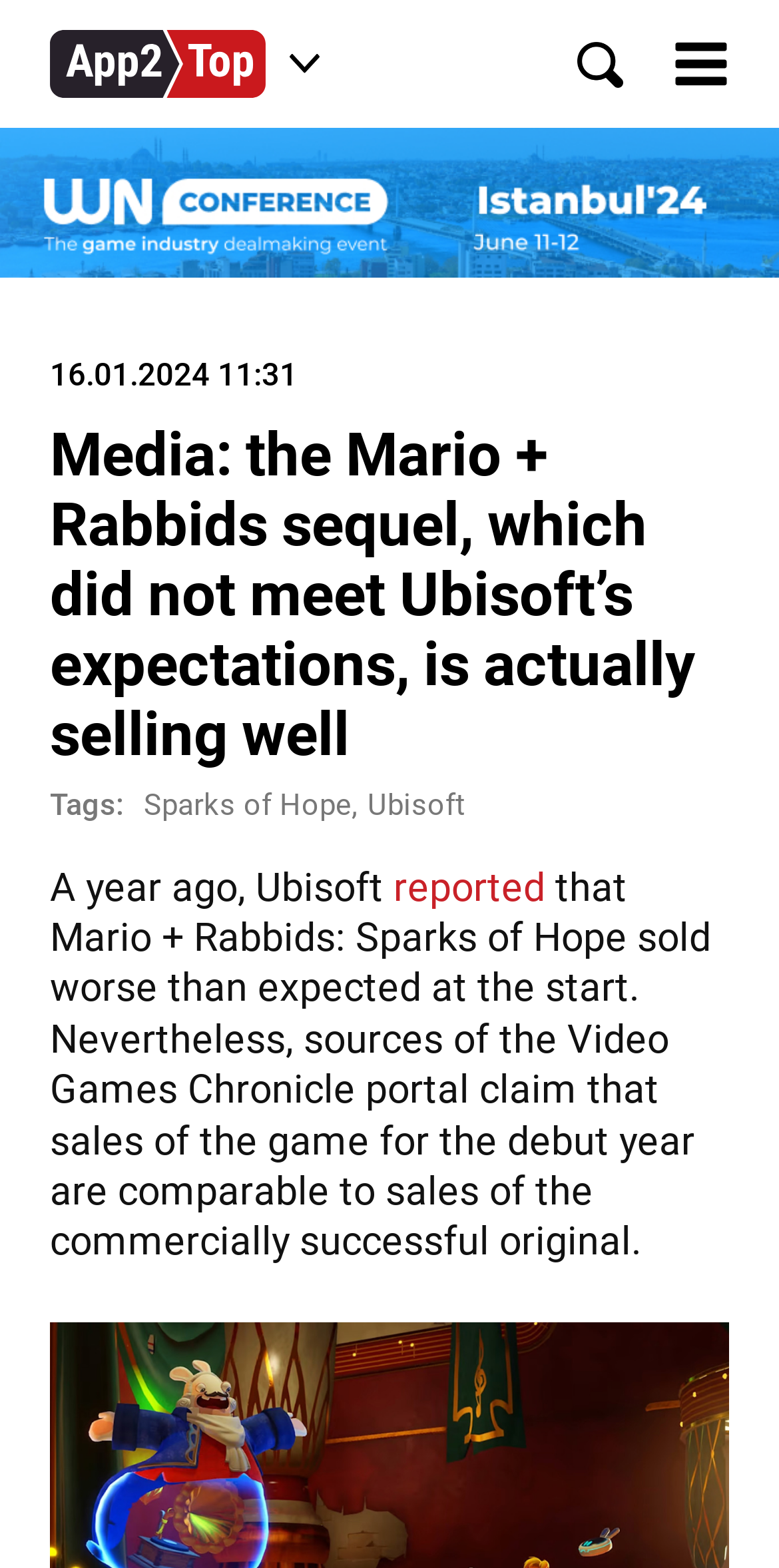Find the UI element described as: "Sparks of Hope" and predict its bounding box coordinates. Ensure the coordinates are four float numbers between 0 and 1, [left, top, right, bottom].

[0.185, 0.502, 0.451, 0.525]